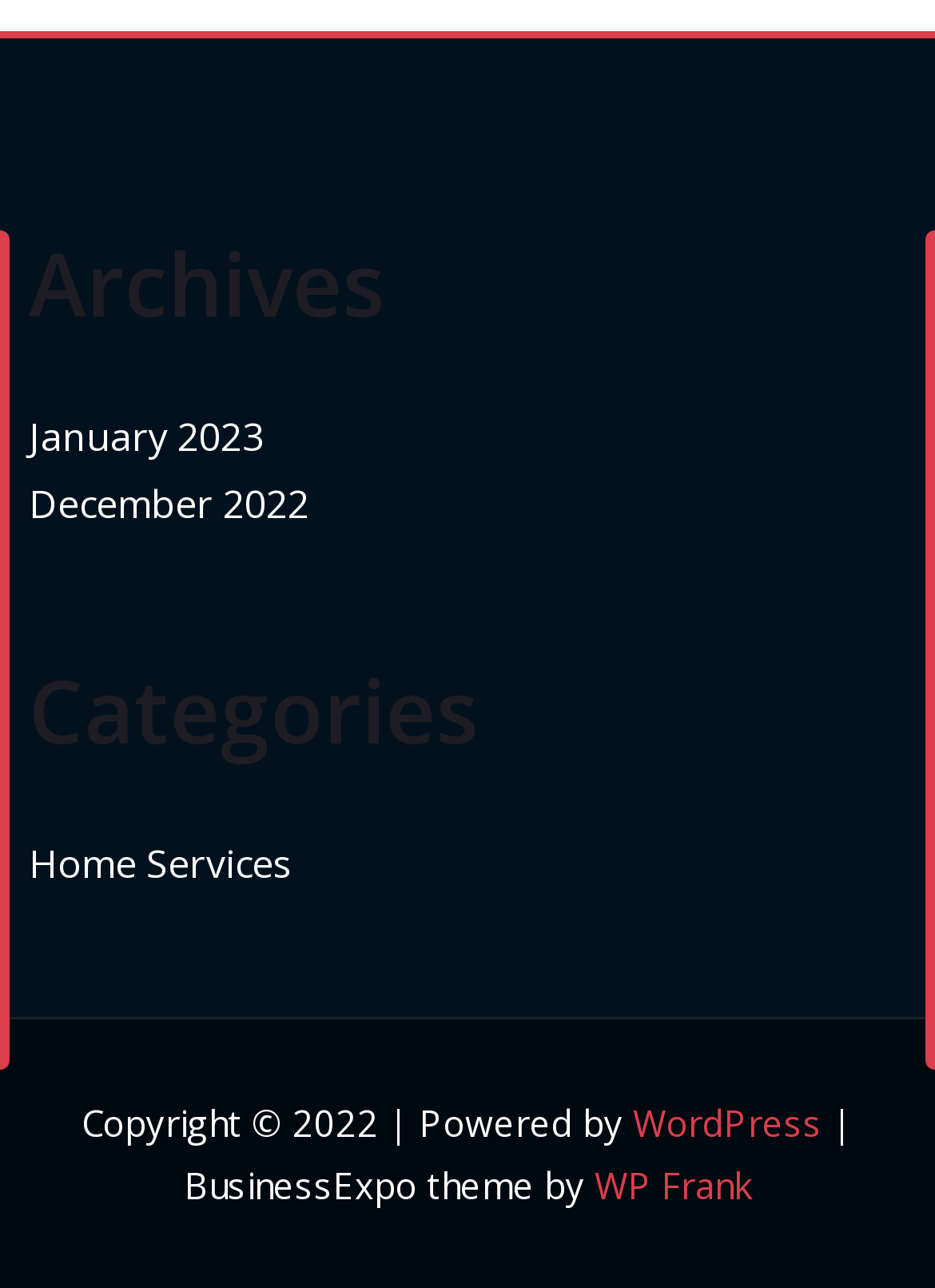Kindly respond to the following question with a single word or a brief phrase: 
How many complementary sections are present on the webpage?

2